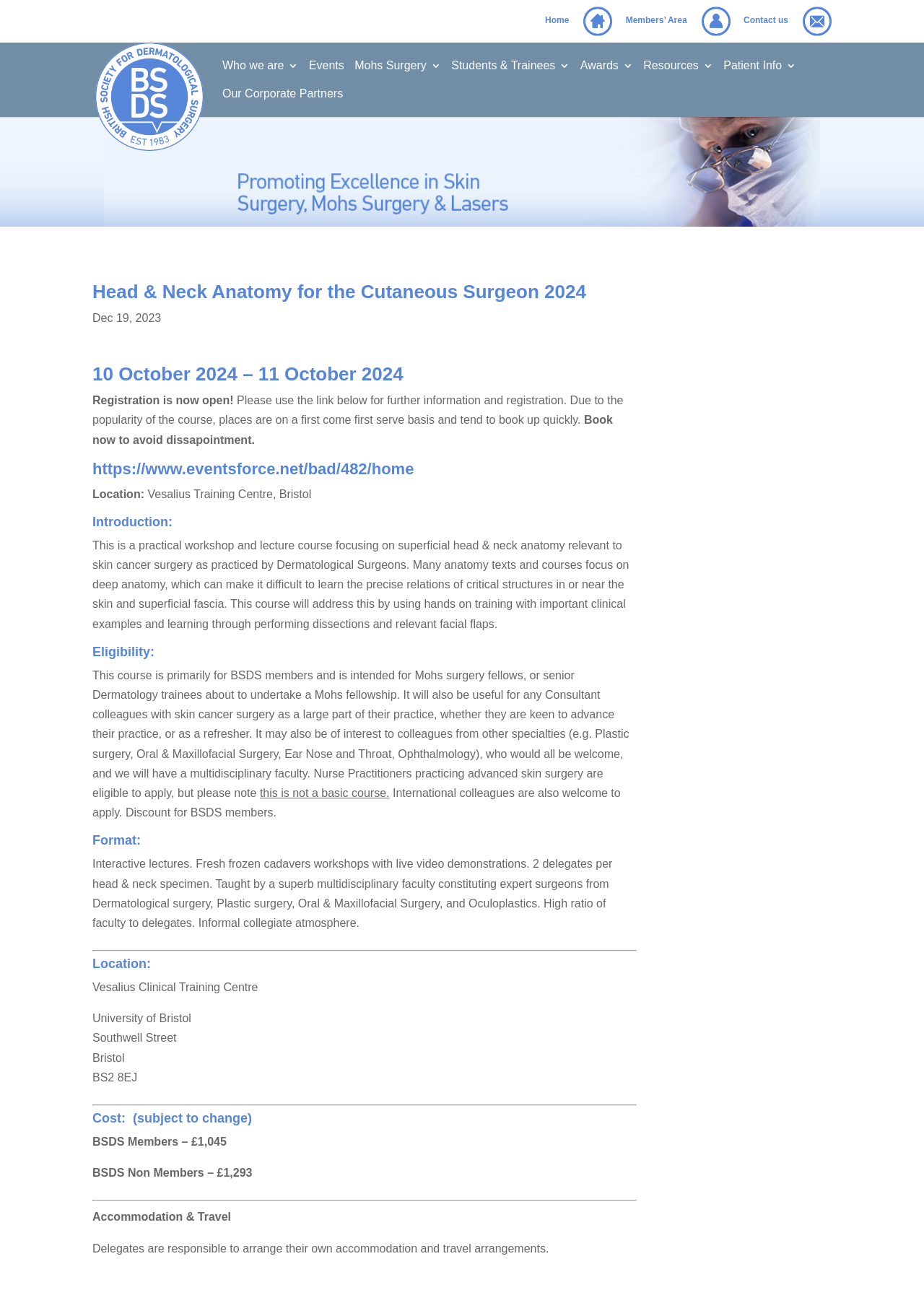Identify the bounding box coordinates for the element you need to click to achieve the following task: "Click on Book now to avoid disappointment". The coordinates must be four float values ranging from 0 to 1, formatted as [left, top, right, bottom].

[0.1, 0.315, 0.663, 0.339]